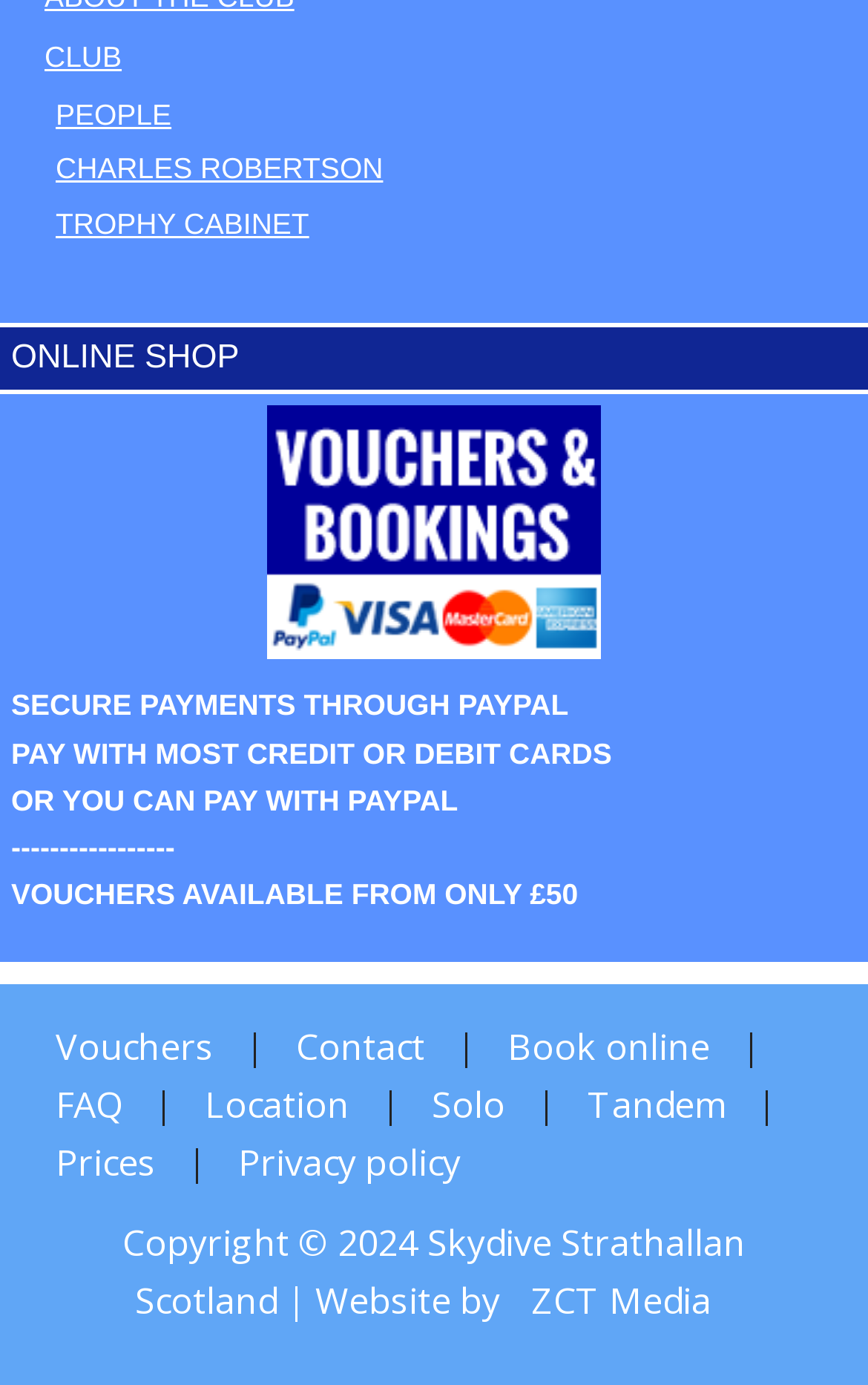Using the information in the image, give a comprehensive answer to the question: 
What is the payment method mentioned?

The webpage has a link '2014-cardpay2' with an image and static text 'SECURE PAYMENTS THROUGH PAYPAL', suggesting that PayPal is one of the payment methods accepted.